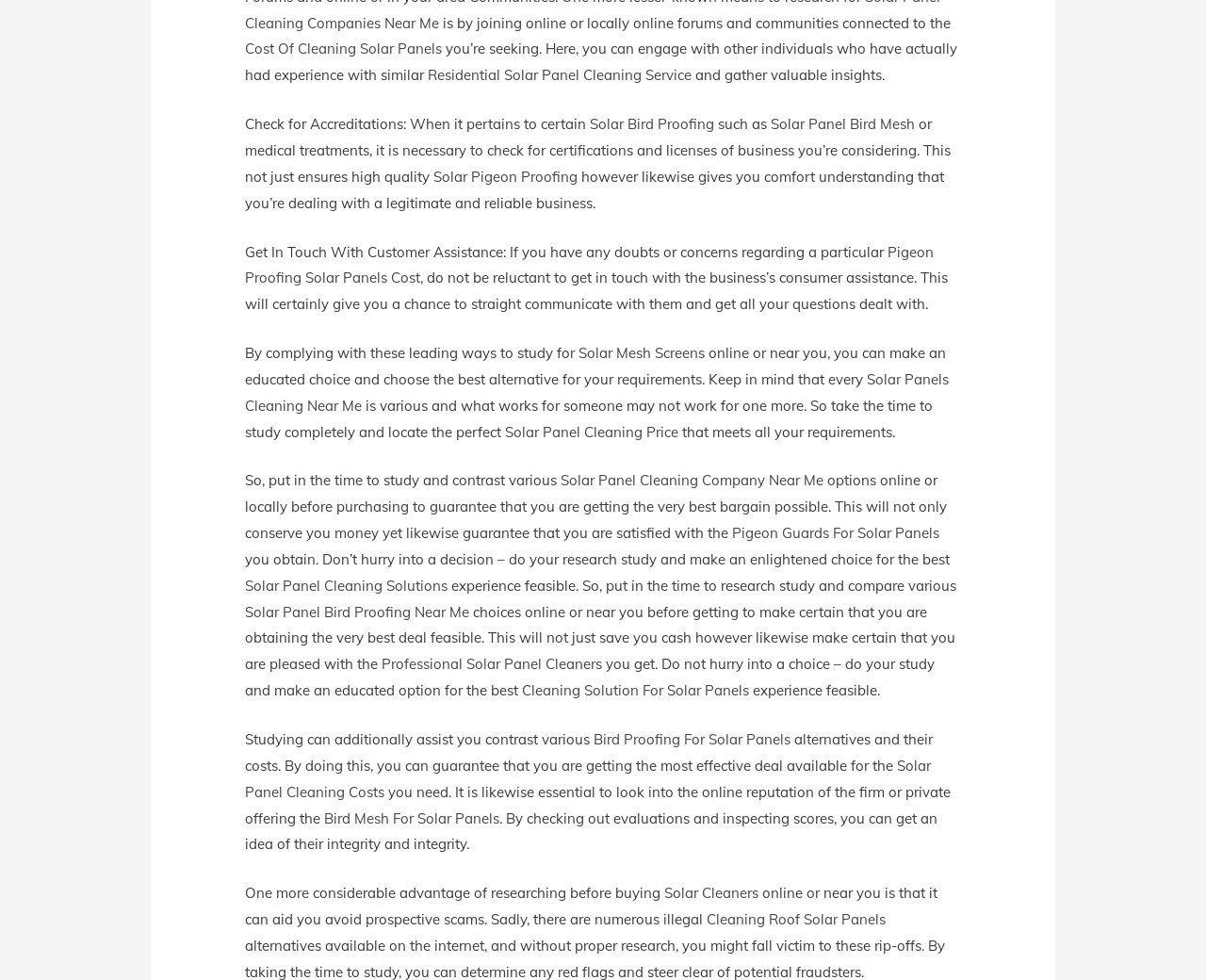Please provide a comprehensive response to the question based on the details in the image: What is the purpose of checking for accreditations?

According to the text on the webpage, checking for accreditations is necessary to ensure high quality and legitimacy of businesses, especially when it comes to certain industries such as medical treatments.